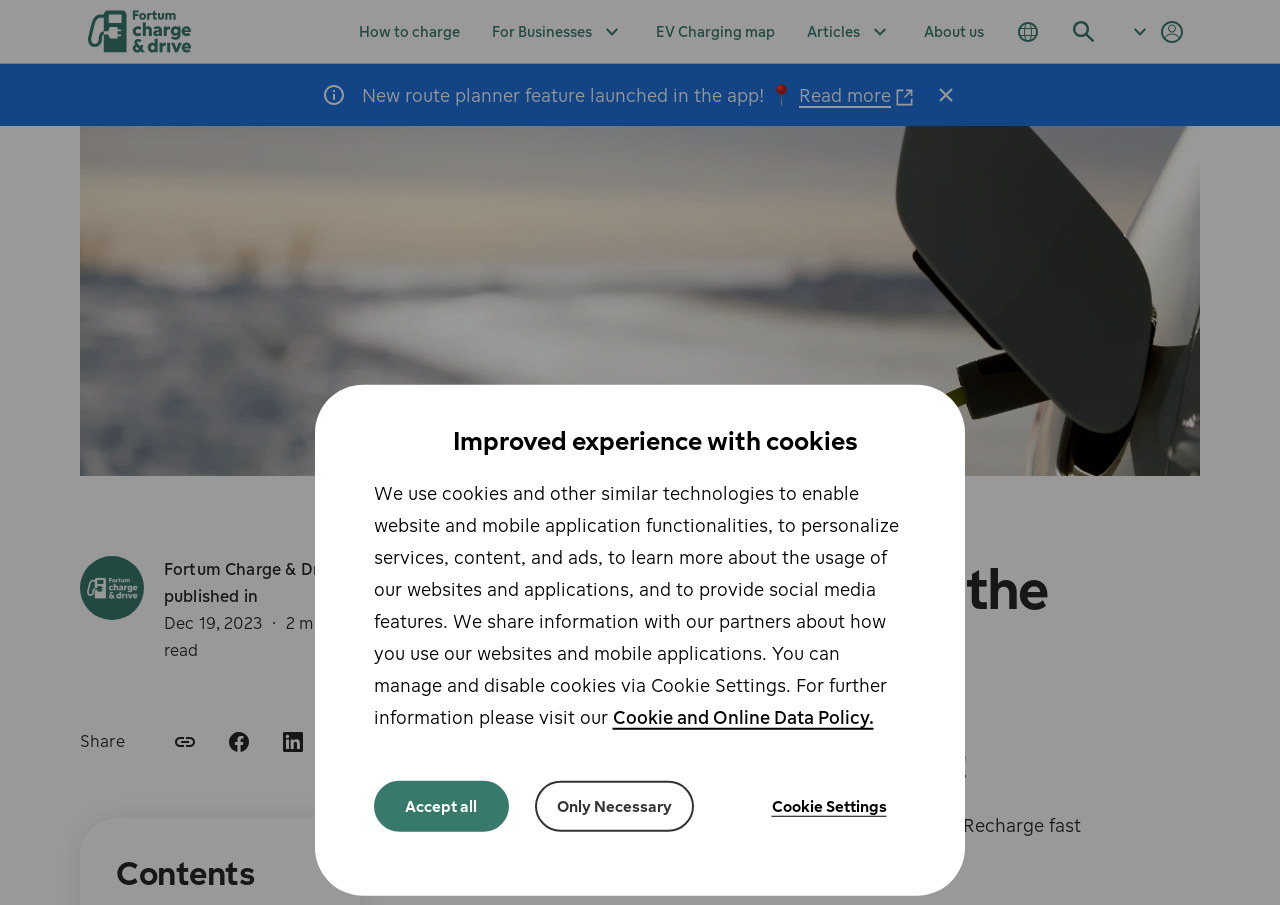What is the new feature launched in the app?
Examine the image and give a concise answer in one word or a short phrase.

Route planner